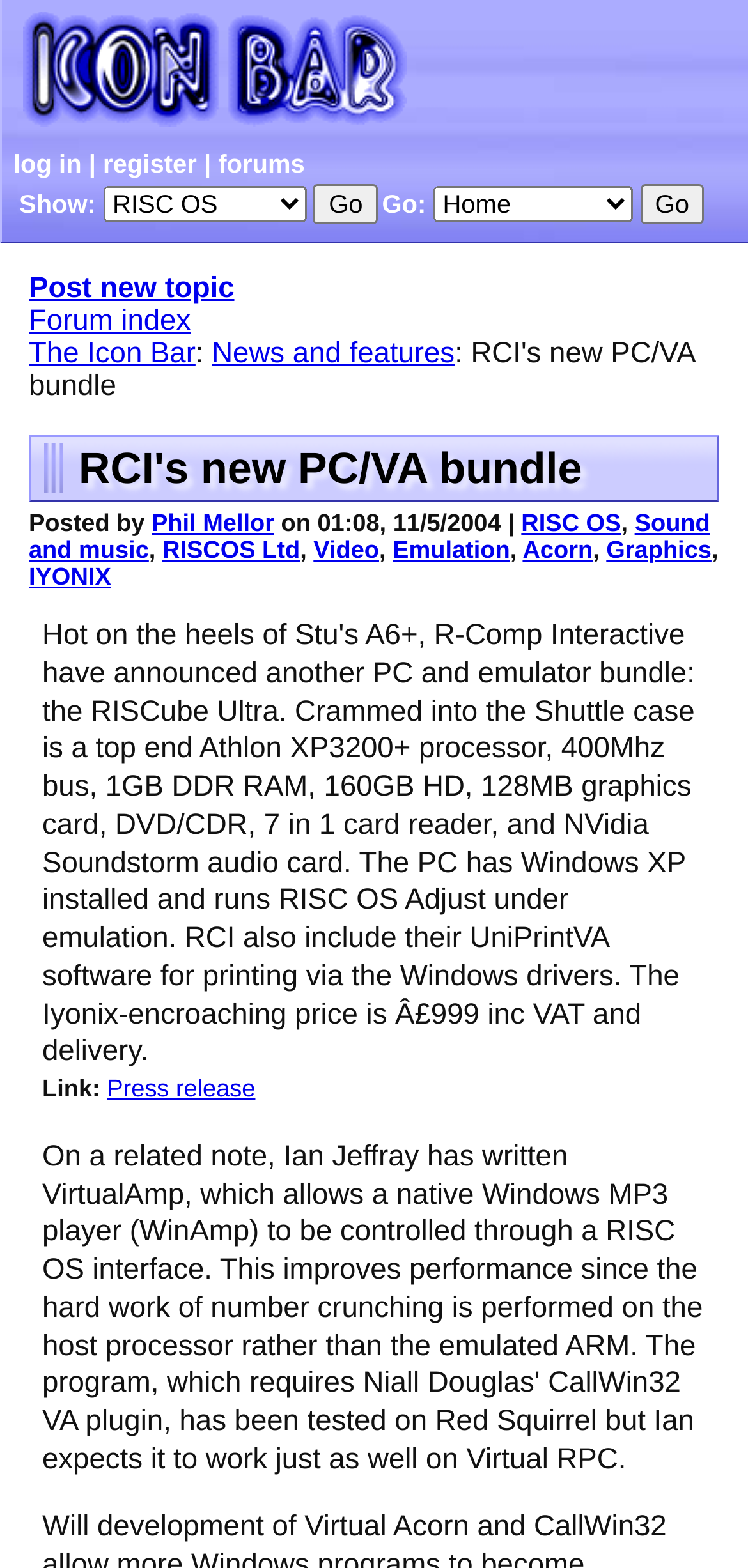Please locate the bounding box coordinates for the element that should be clicked to achieve the following instruction: "Click on the 'Post new topic' link". Ensure the coordinates are given as four float numbers between 0 and 1, i.e., [left, top, right, bottom].

[0.038, 0.174, 0.313, 0.194]